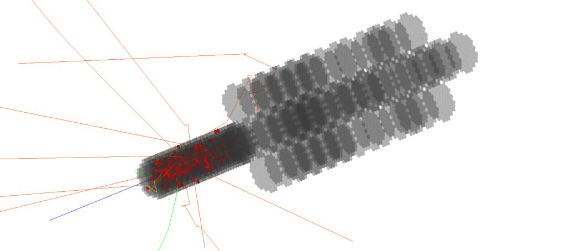What do the red highlights in the image represent?
Use the image to give a comprehensive and detailed response to the question.

According to the caption, the red highlights in the image indicate areas of significant energy deposition within the detector material, which is a result of the interaction between the electron and the detector.